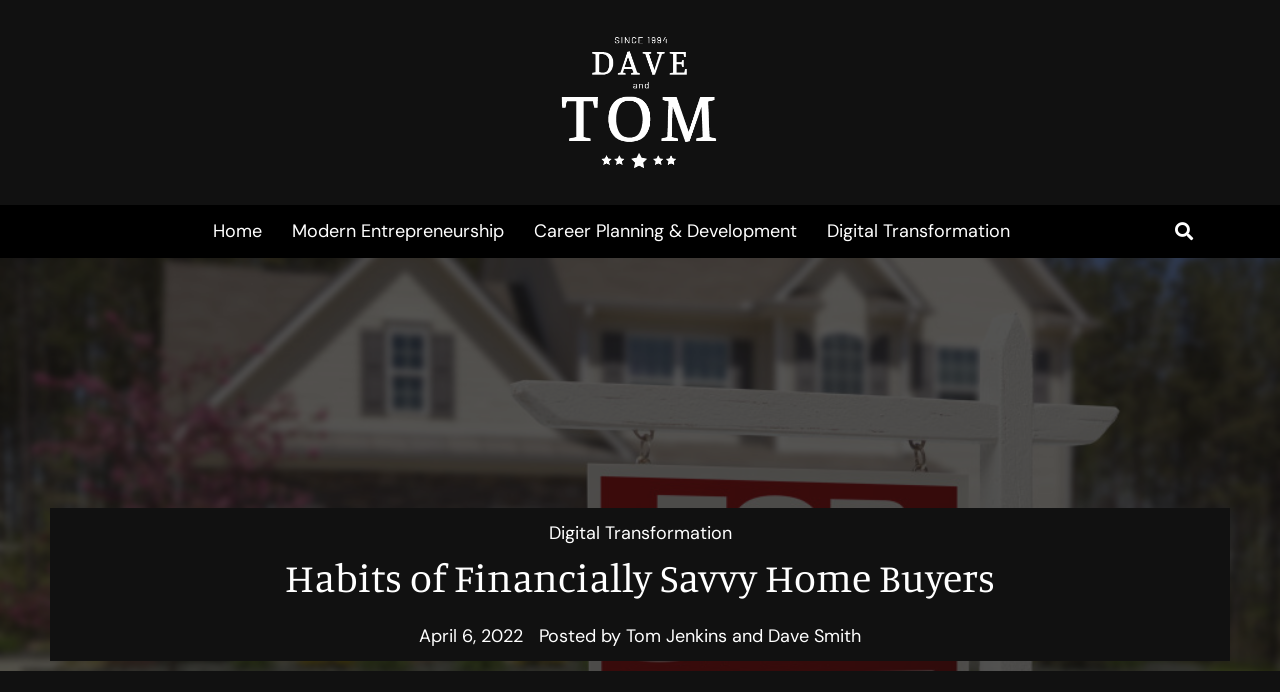Provide your answer to the question using just one word or phrase: What is the date of the article?

April 6, 2022